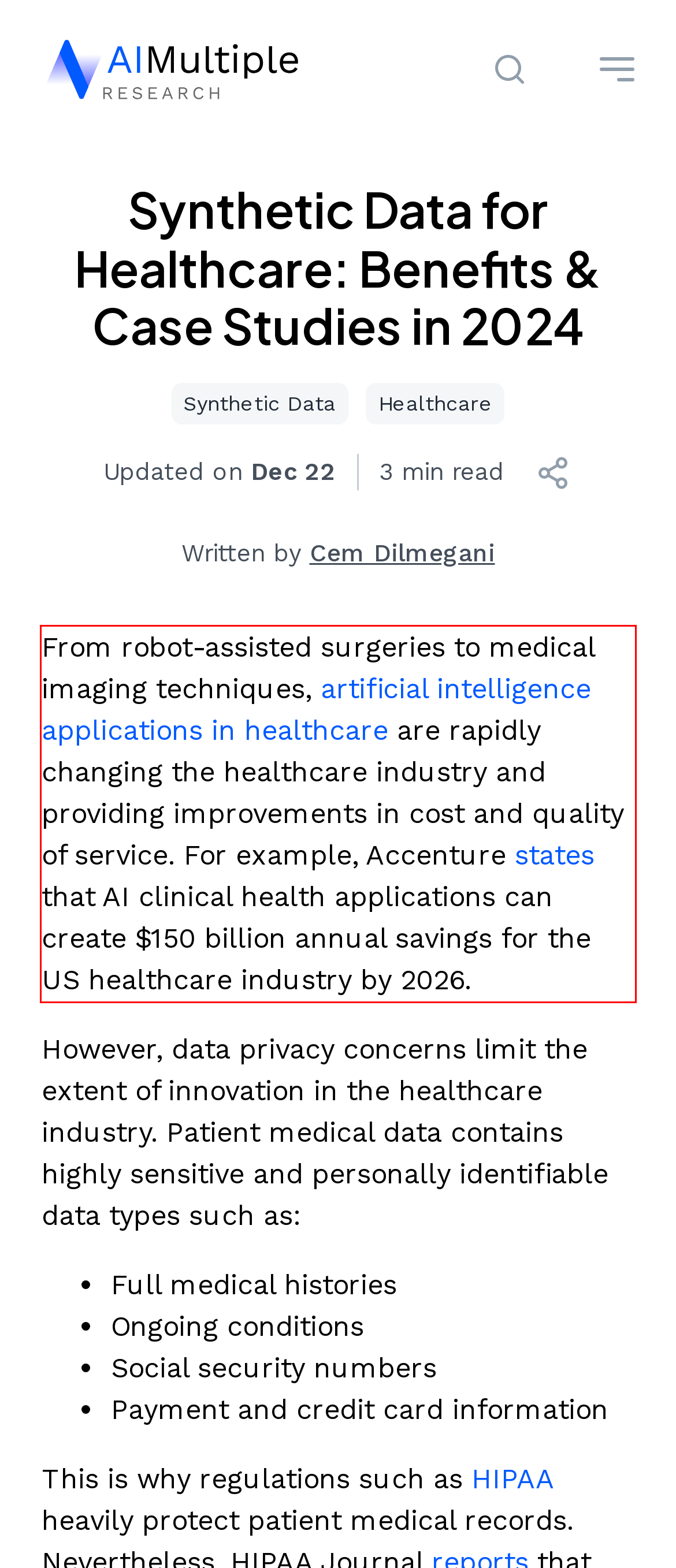Using the webpage screenshot, recognize and capture the text within the red bounding box.

From robot-assisted surgeries to medical imaging techniques, artificial intelligence applications in healthcare are rapidly changing the healthcare industry and providing improvements in cost and quality of service. For example, Accenture states that AI clinical health applications can create $150 billion annual savings for the US healthcare industry by 2026.